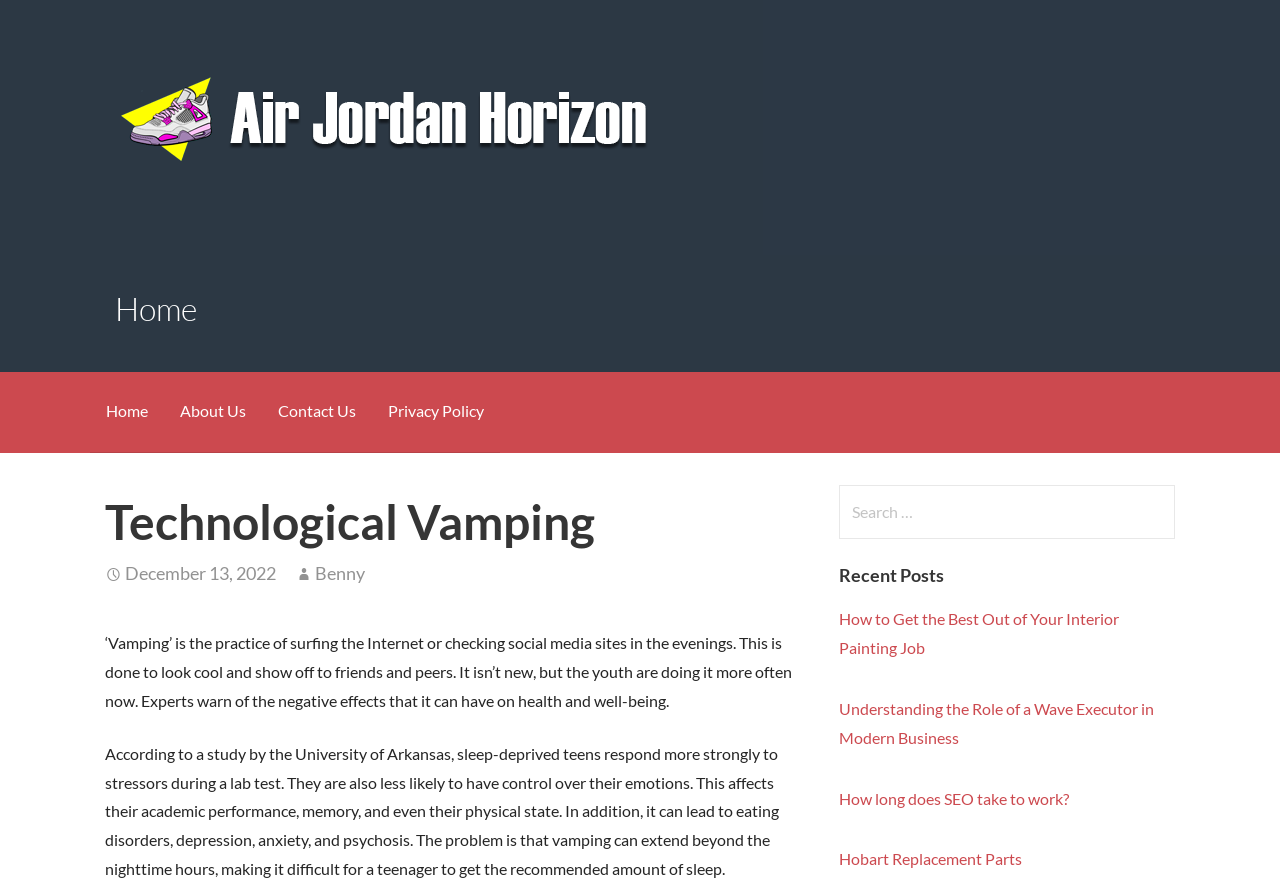Pinpoint the bounding box coordinates of the element you need to click to execute the following instruction: "Check recent posts". The bounding box should be represented by four float numbers between 0 and 1, in the format [left, top, right, bottom].

[0.655, 0.632, 0.918, 0.66]